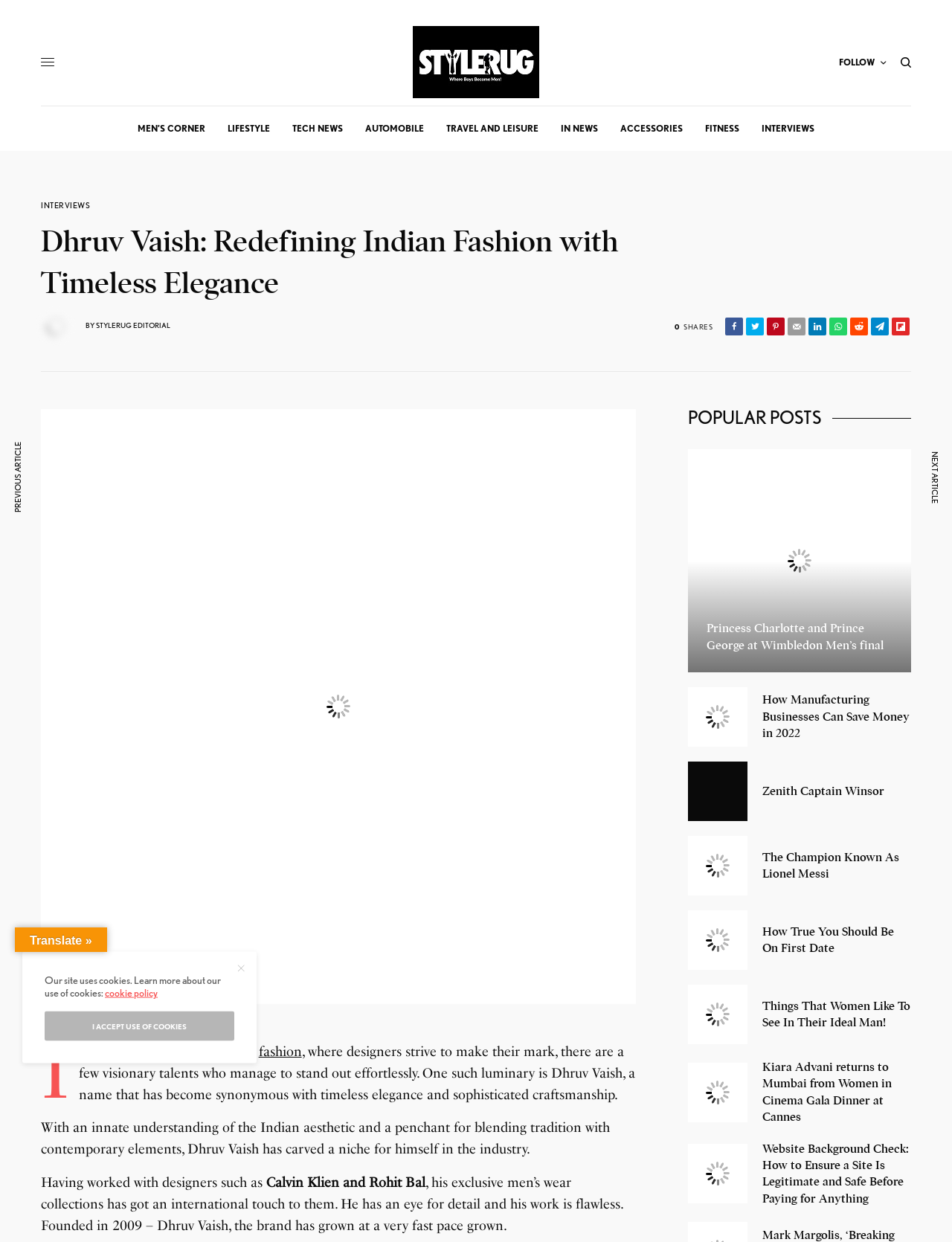What is the purpose of the 'FOLLOW' button? Based on the screenshot, please respond with a single word or phrase.

To follow the website or author